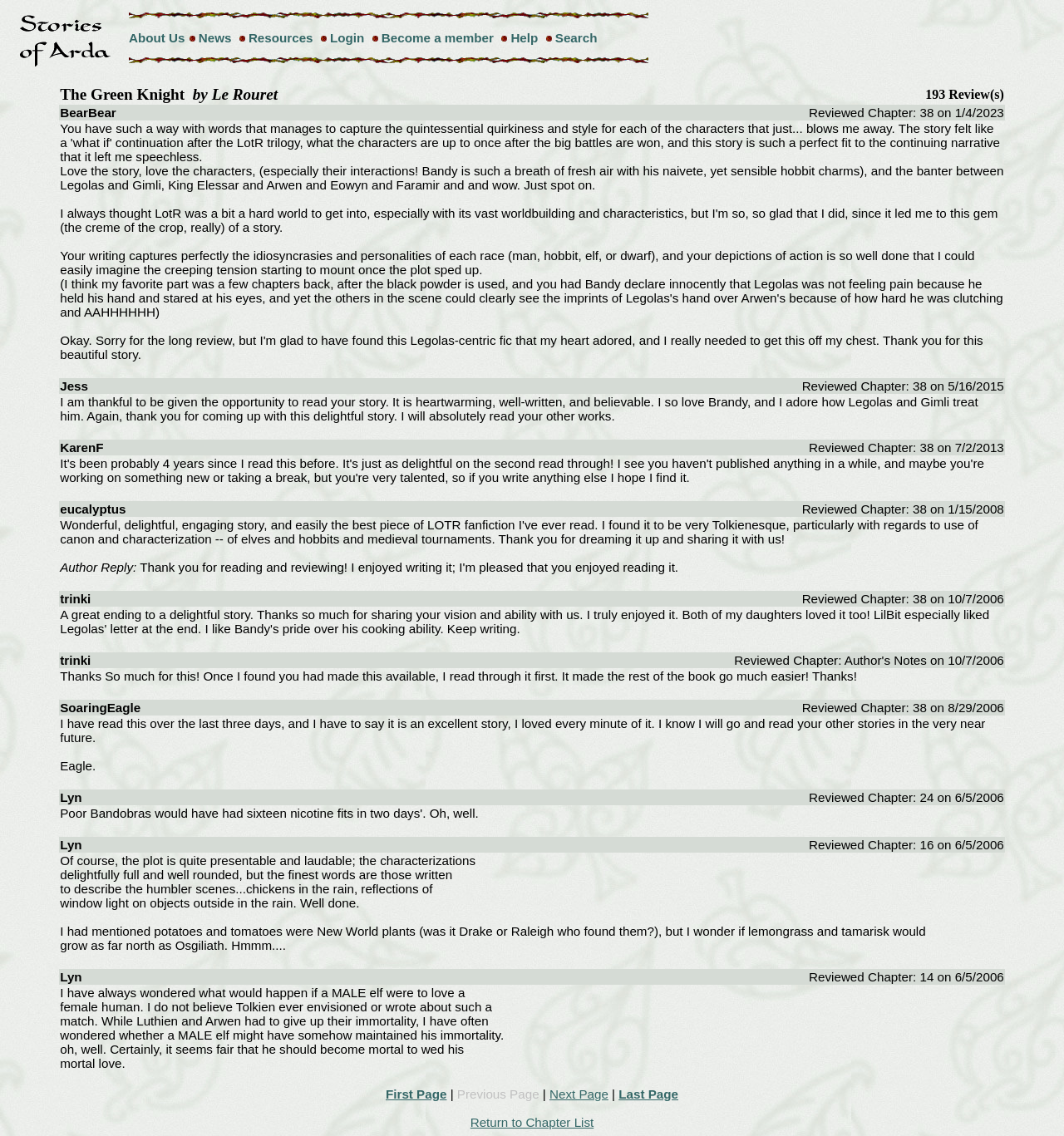Kindly determine the bounding box coordinates for the area that needs to be clicked to execute this instruction: "Click on the 'Stories of Arda Home Page' link".

[0.009, 0.049, 0.118, 0.061]